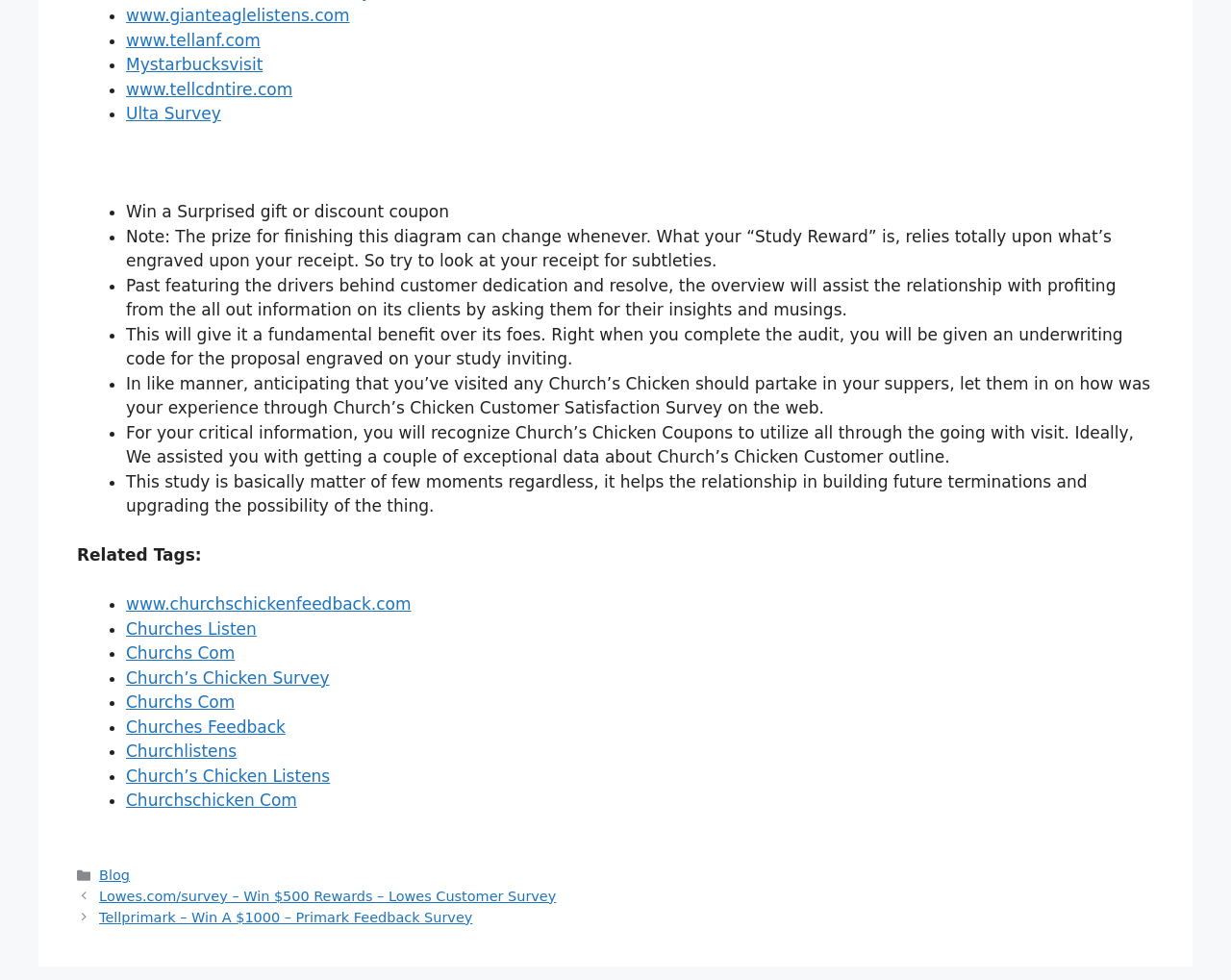What is the purpose of Church’s Chicken Customer Satisfaction Survey?
Please give a detailed answer to the question using the information shown in the image.

The purpose of Church’s Chicken Customer Satisfaction Survey is to improve customer experience by gathering feedback and opinions from customers, which will help the company to build future terminations and upgrade the possibility of the thing.